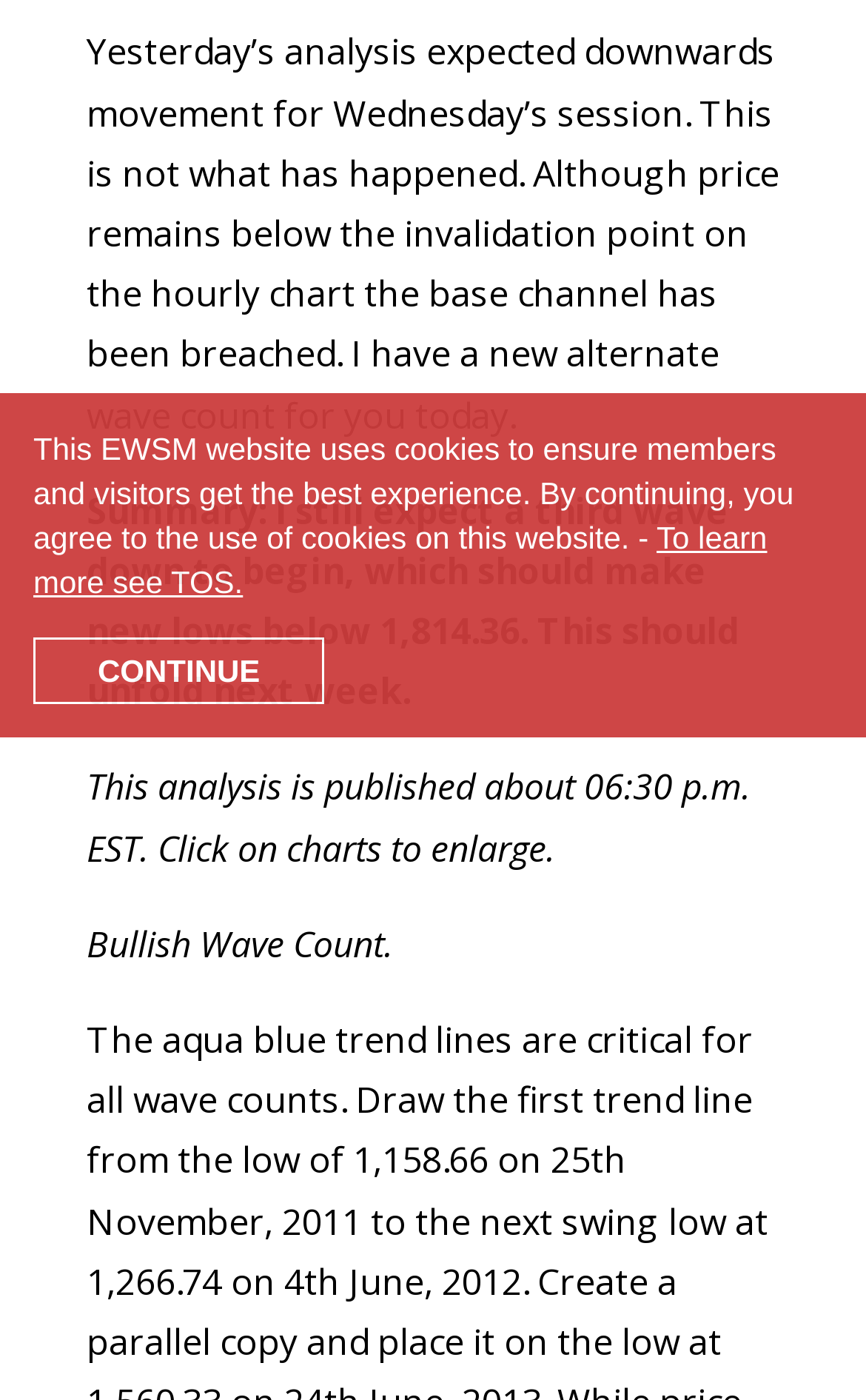From the webpage screenshot, predict the bounding box coordinates (top-left x, top-left y, bottom-right x, bottom-right y) for the UI element described here: title="Submit"

None